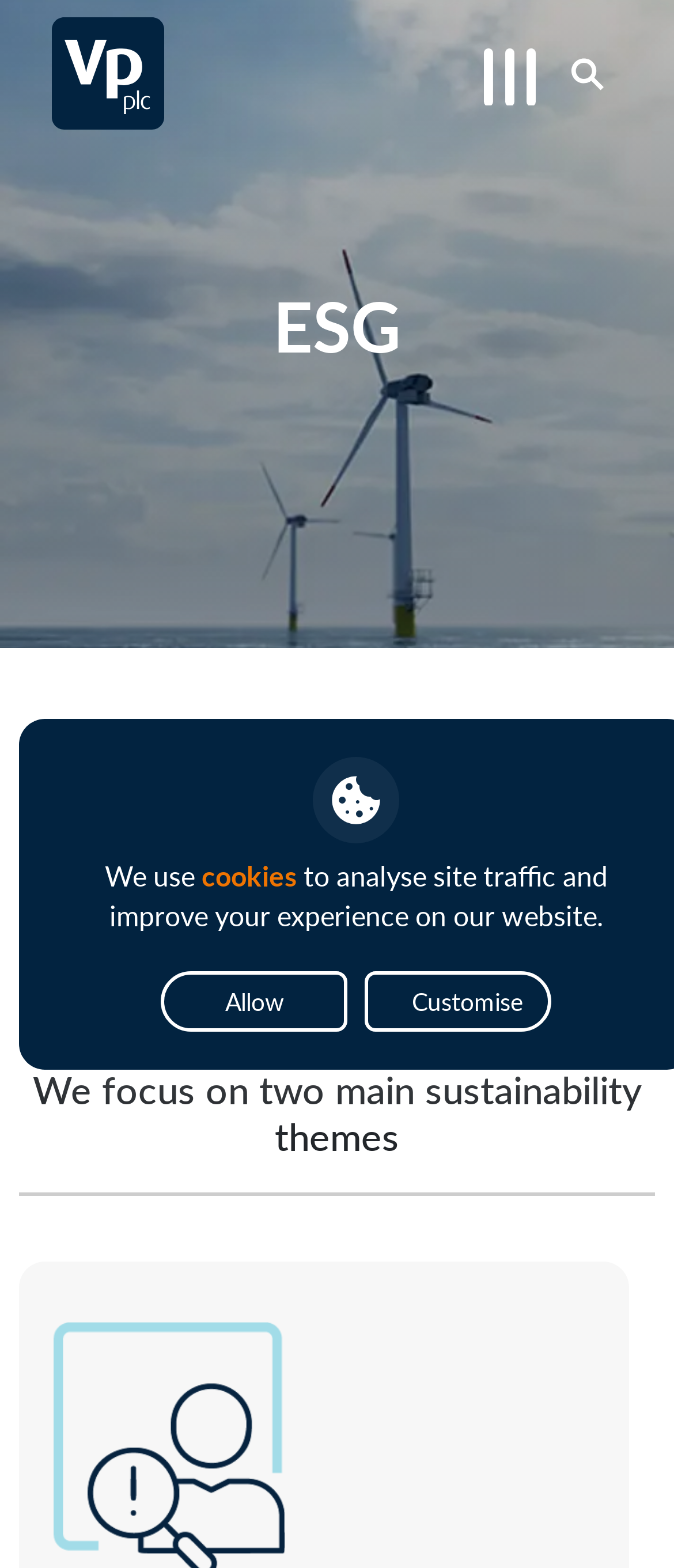What is the purpose of the cookies?
Use the screenshot to answer the question with a single word or phrase.

Analyse site traffic